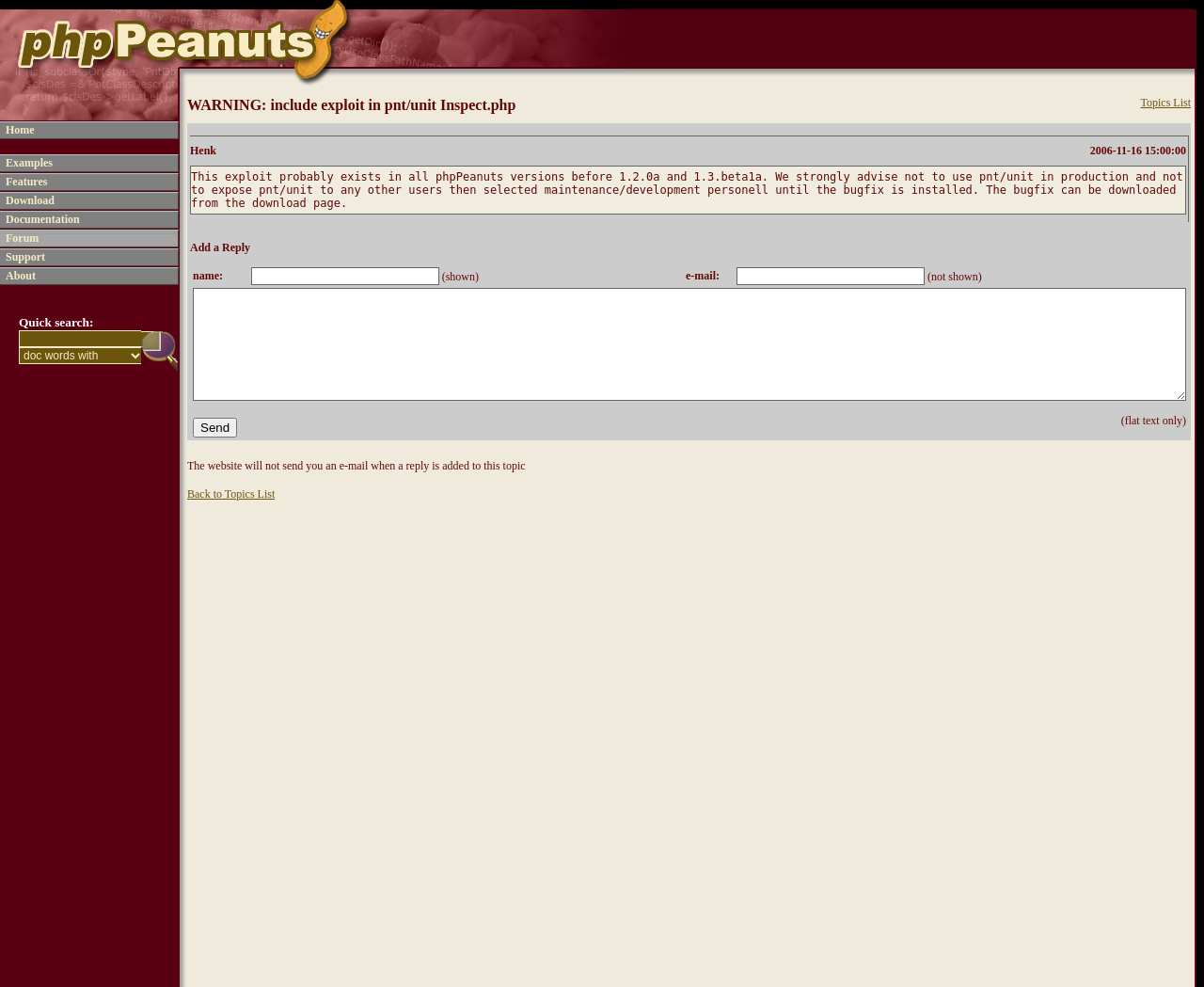Please specify the bounding box coordinates of the area that should be clicked to accomplish the following instruction: "Search for something". The coordinates should consist of four float numbers between 0 and 1, i.e., [left, top, right, bottom].

[0.016, 0.335, 0.12, 0.352]